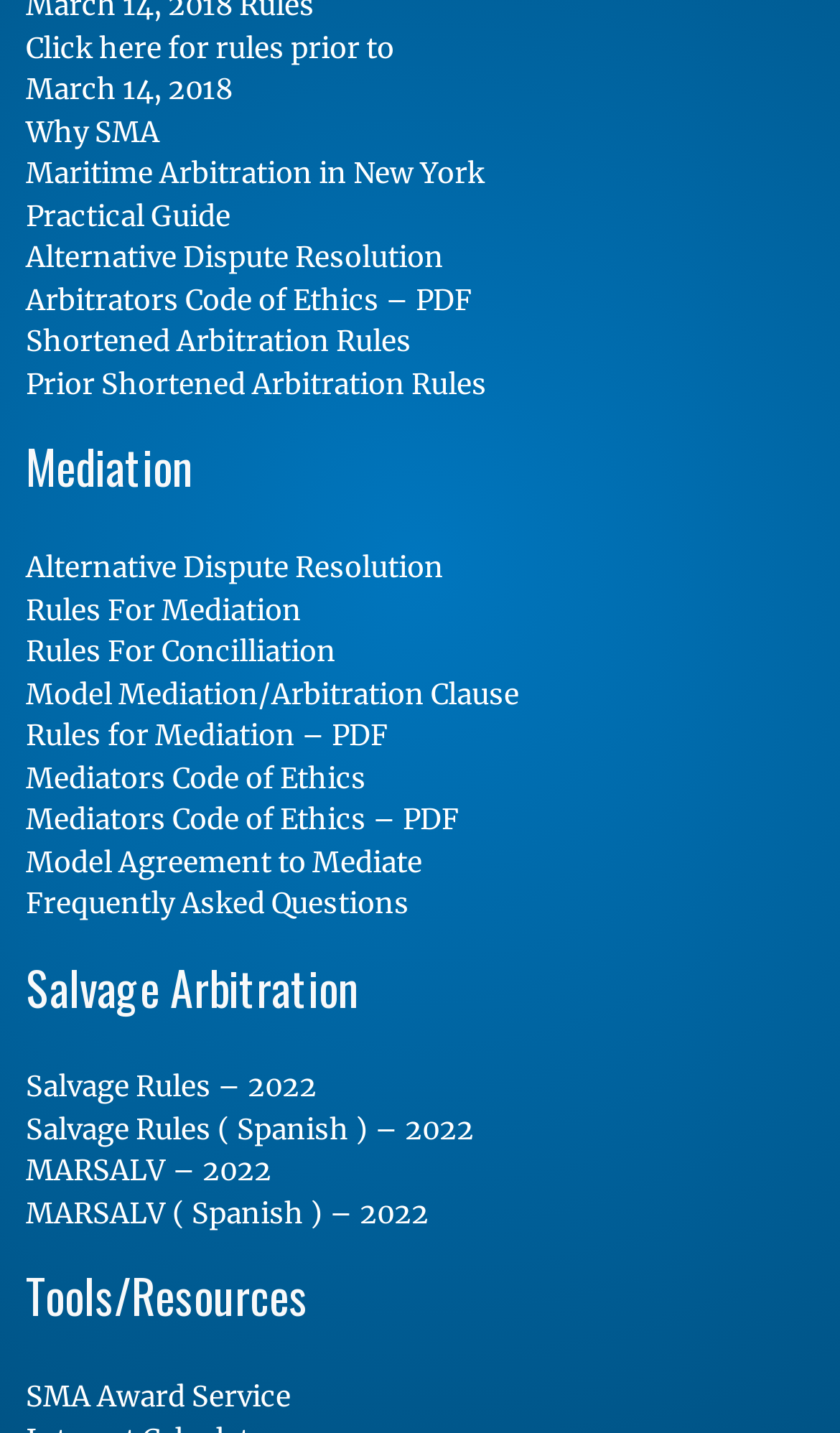Determine the bounding box coordinates of the clickable element to achieve the following action: 'View Mediation rules'. Provide the coordinates as four float values between 0 and 1, formatted as [left, top, right, bottom].

[0.031, 0.413, 0.359, 0.438]